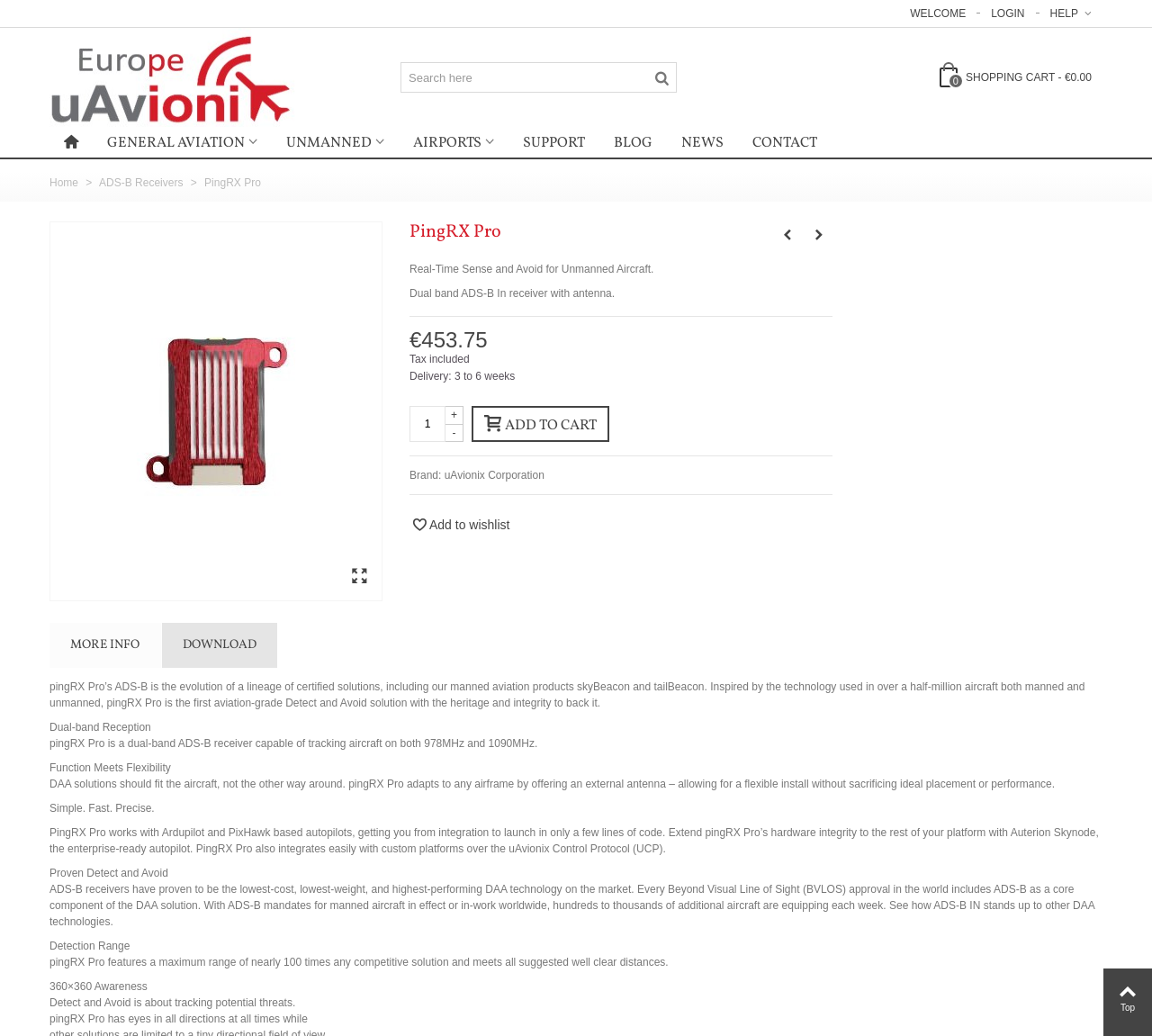What is the maximum range of the PingRX Pro?
Using the image, give a concise answer in the form of a single word or short phrase.

Nearly 100 times any competitive solution